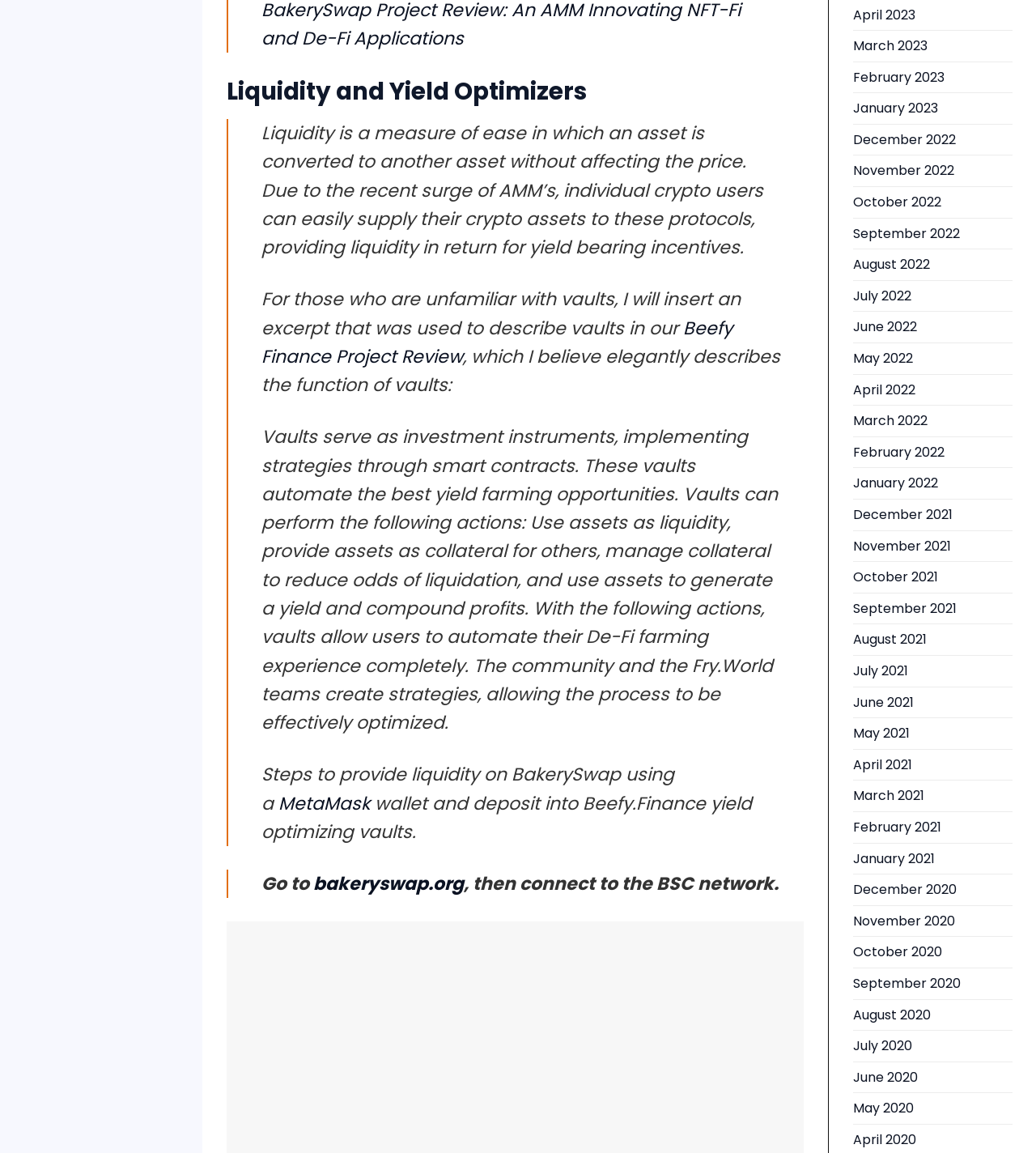Please determine the bounding box coordinates of the section I need to click to accomplish this instruction: "Read about 'Beefy Finance Project Review'".

[0.253, 0.274, 0.707, 0.32]